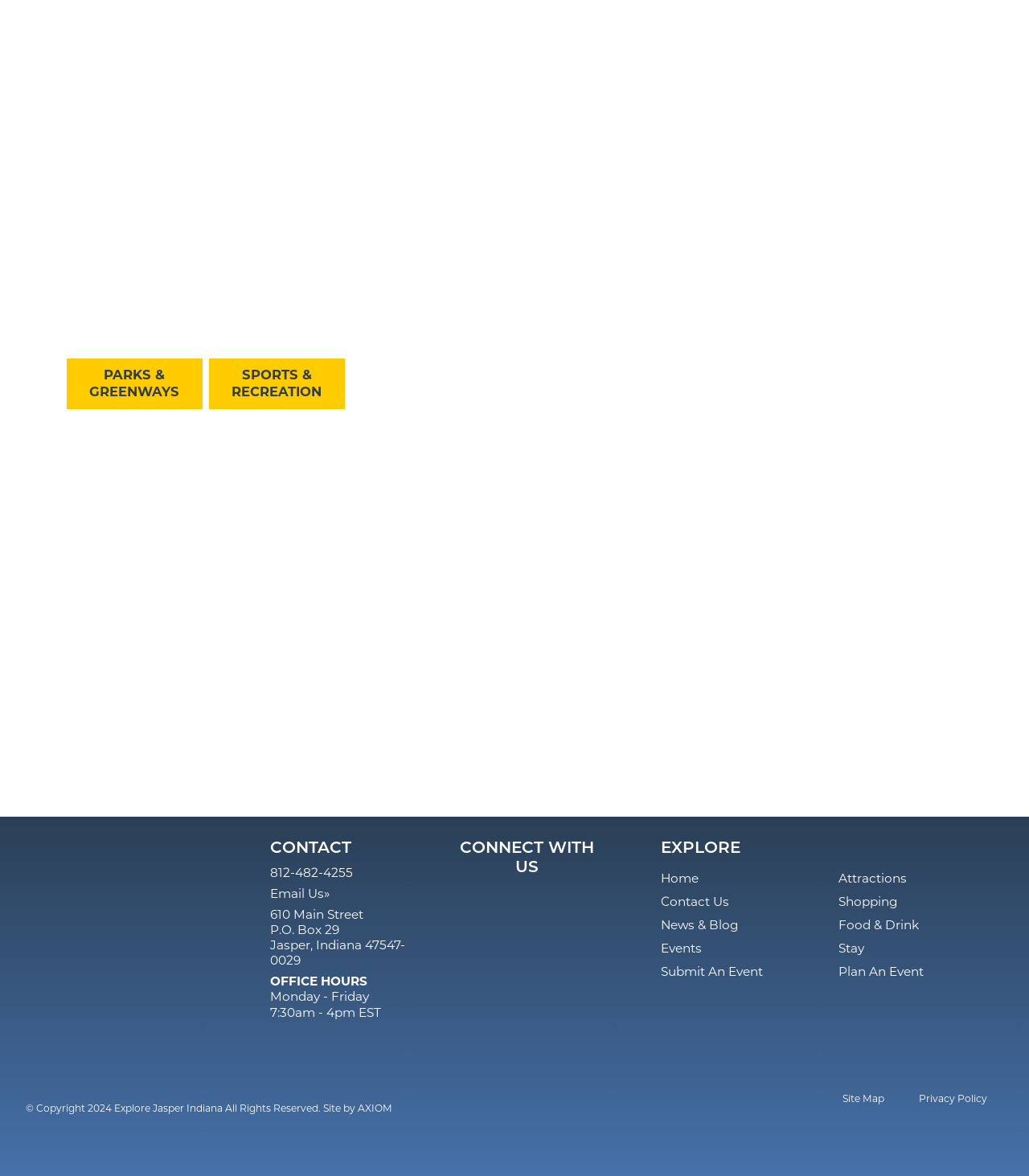Pinpoint the bounding box coordinates of the clickable element to carry out the following instruction: "Follow Explore Jasper on Facebook."

[0.443, 0.75, 0.5, 0.8]